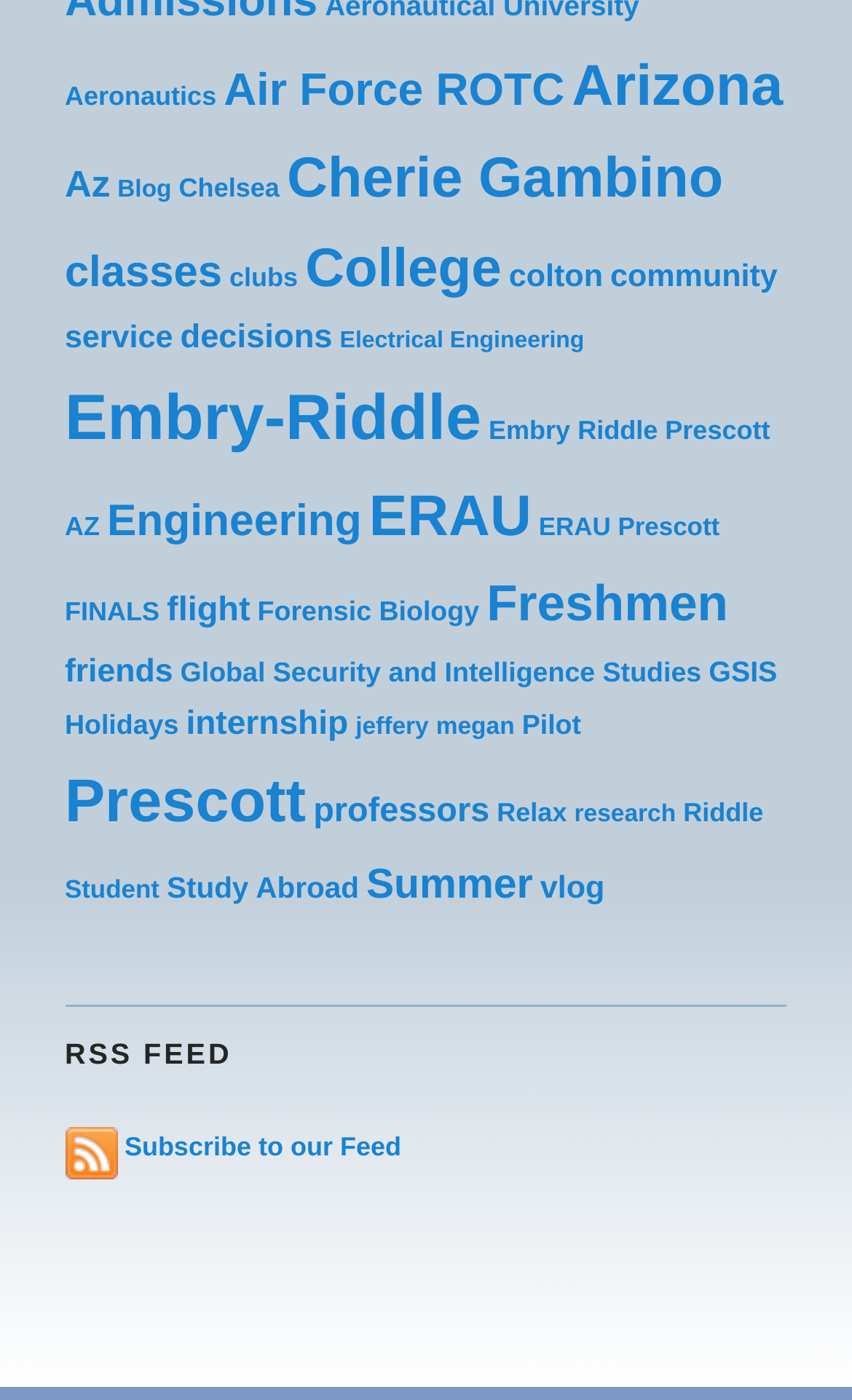Please respond to the question with a concise word or phrase:
How many links are on this webpage?

30